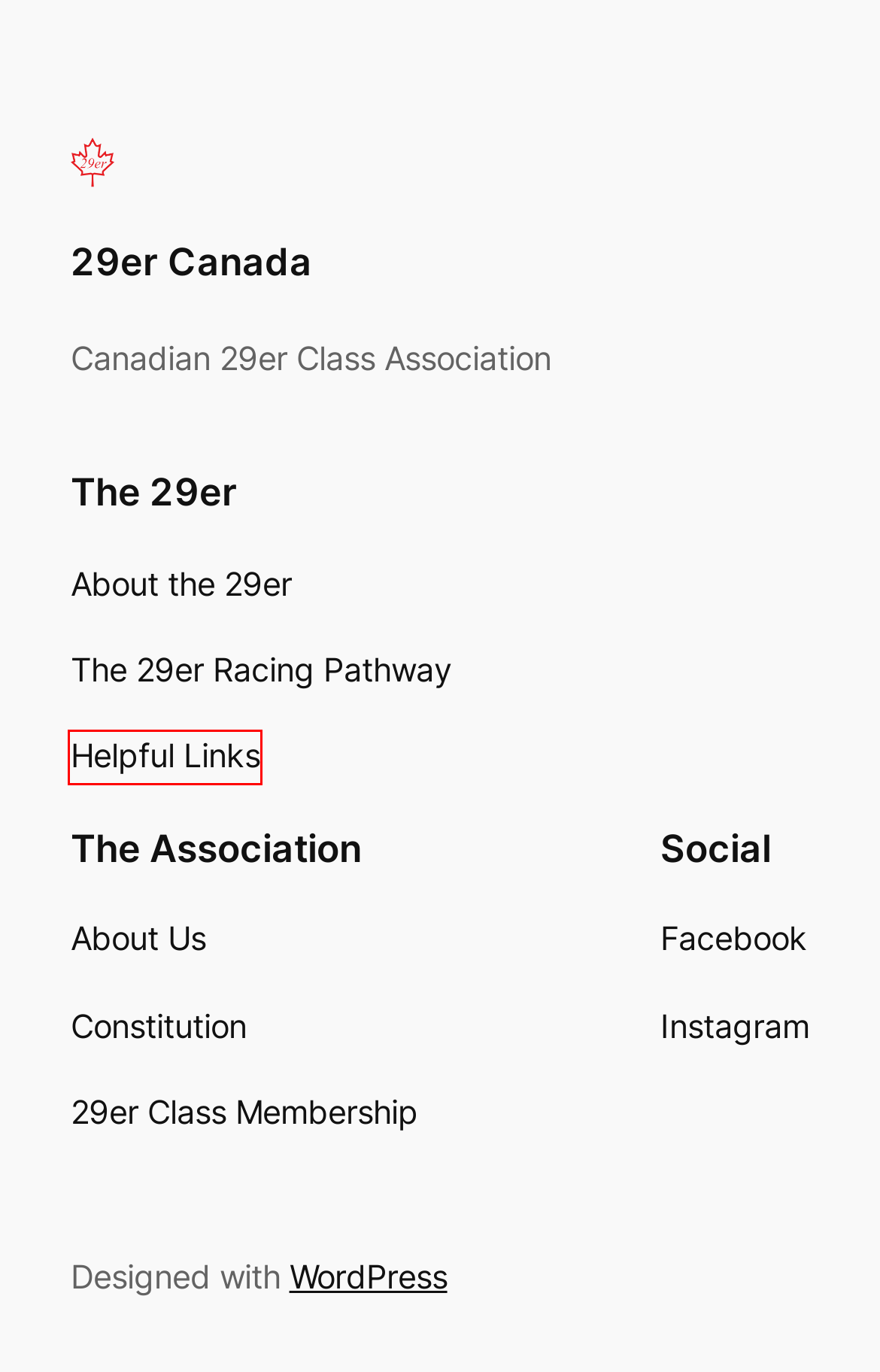Look at the screenshot of a webpage where a red rectangle bounding box is present. Choose the webpage description that best describes the new webpage after clicking the element inside the red bounding box. Here are the candidates:
A. About the 29er – 29er Canada
B. Blog Tool, Publishing Platform, and CMS – WordPress.org
C. The 29er Racing Pathway – 29er Canada
D. 29er Canada – Canadian 29er Class Association
E. The Canadian 29er Class Association – 29er Canada
F. Helpful Links – 29er Canada
G. Constitution – 29er Canada
H. 29er Class Membership – 29er Canada

F